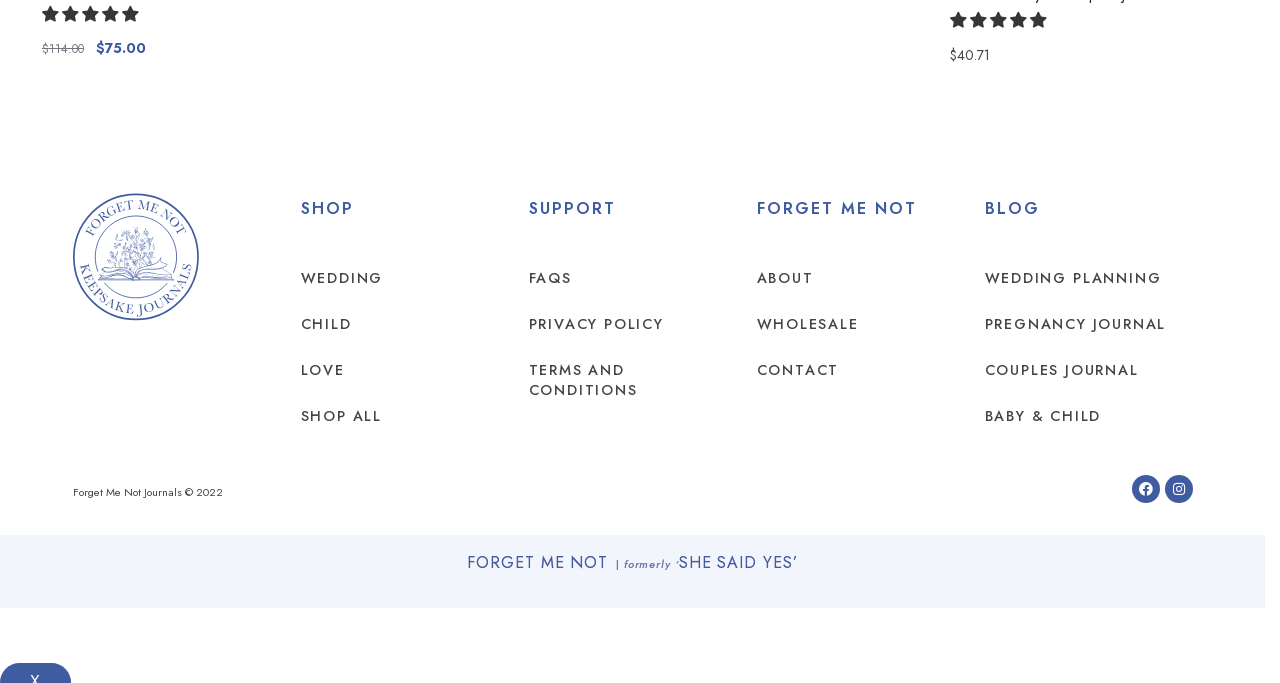Give a one-word or phrase response to the following question: What is the price of the first product?

$40.71